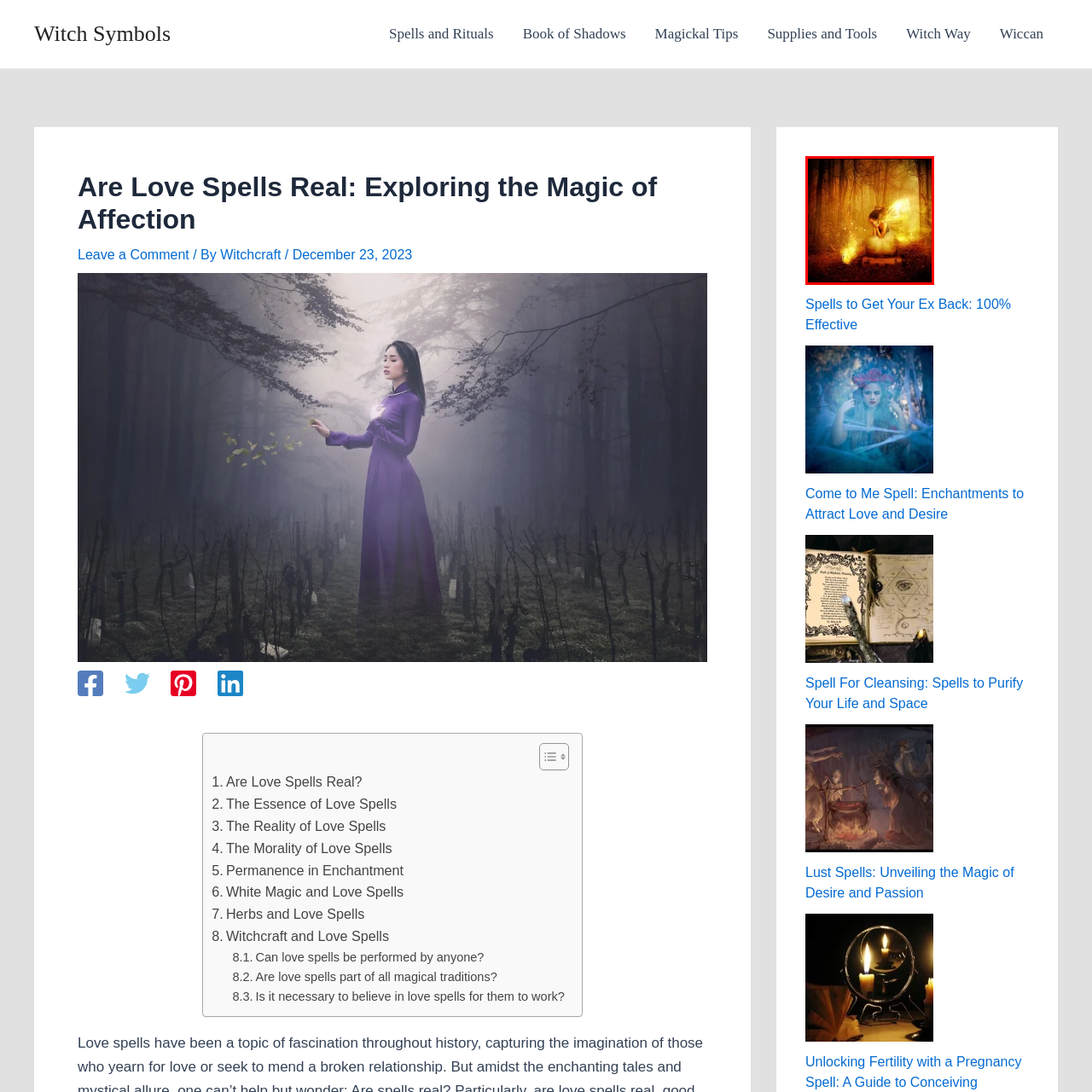Inspect the image outlined in red and answer succinctly: What season is depicted in the image?

Autumn